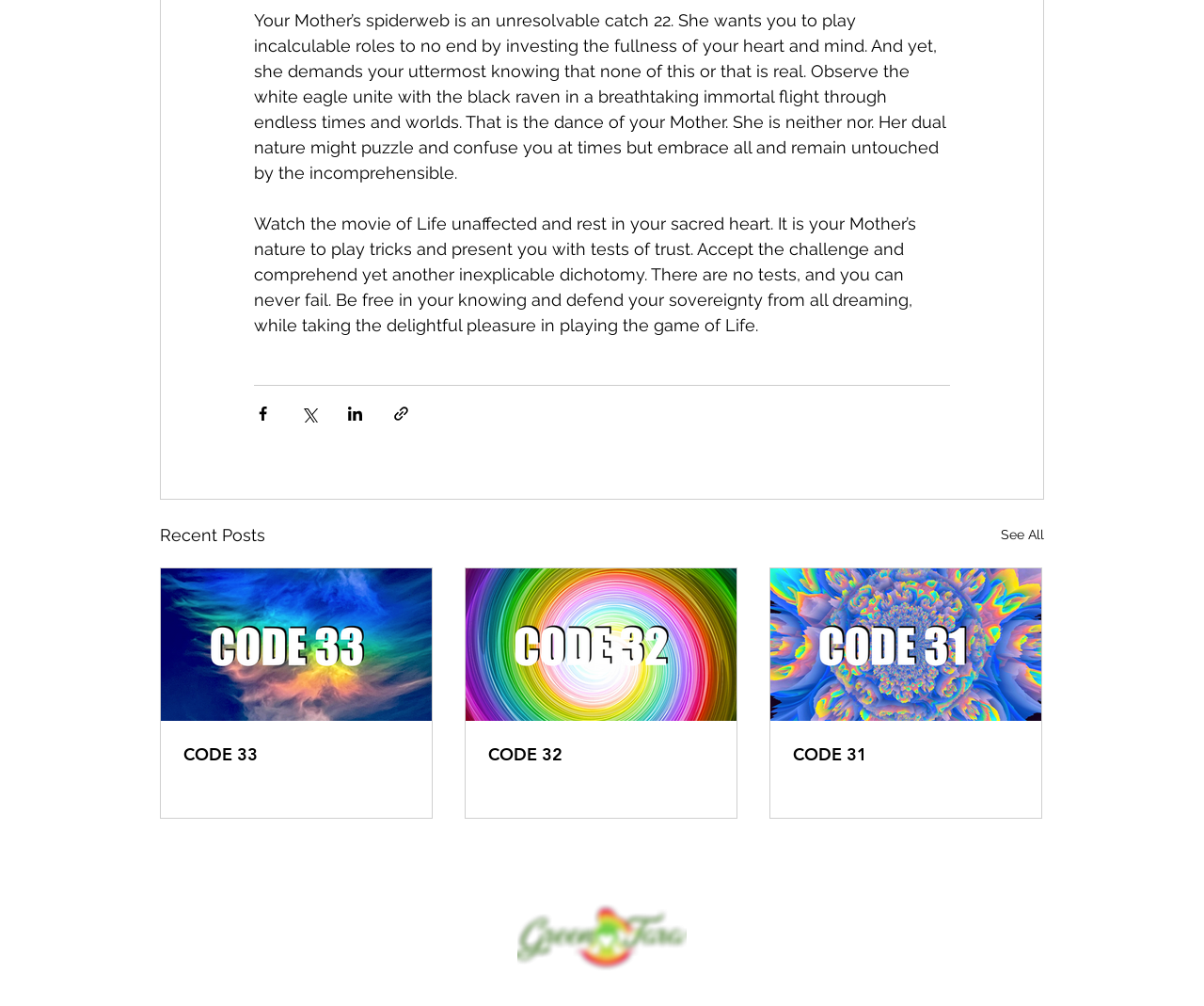What is the purpose of the 'See All' link?
Use the information from the screenshot to give a comprehensive response to the question.

The 'See All' link is likely intended to allow users to view more posts beyond the three listed under 'Recent Posts', perhaps on a separate page or by loading more content on the current page.